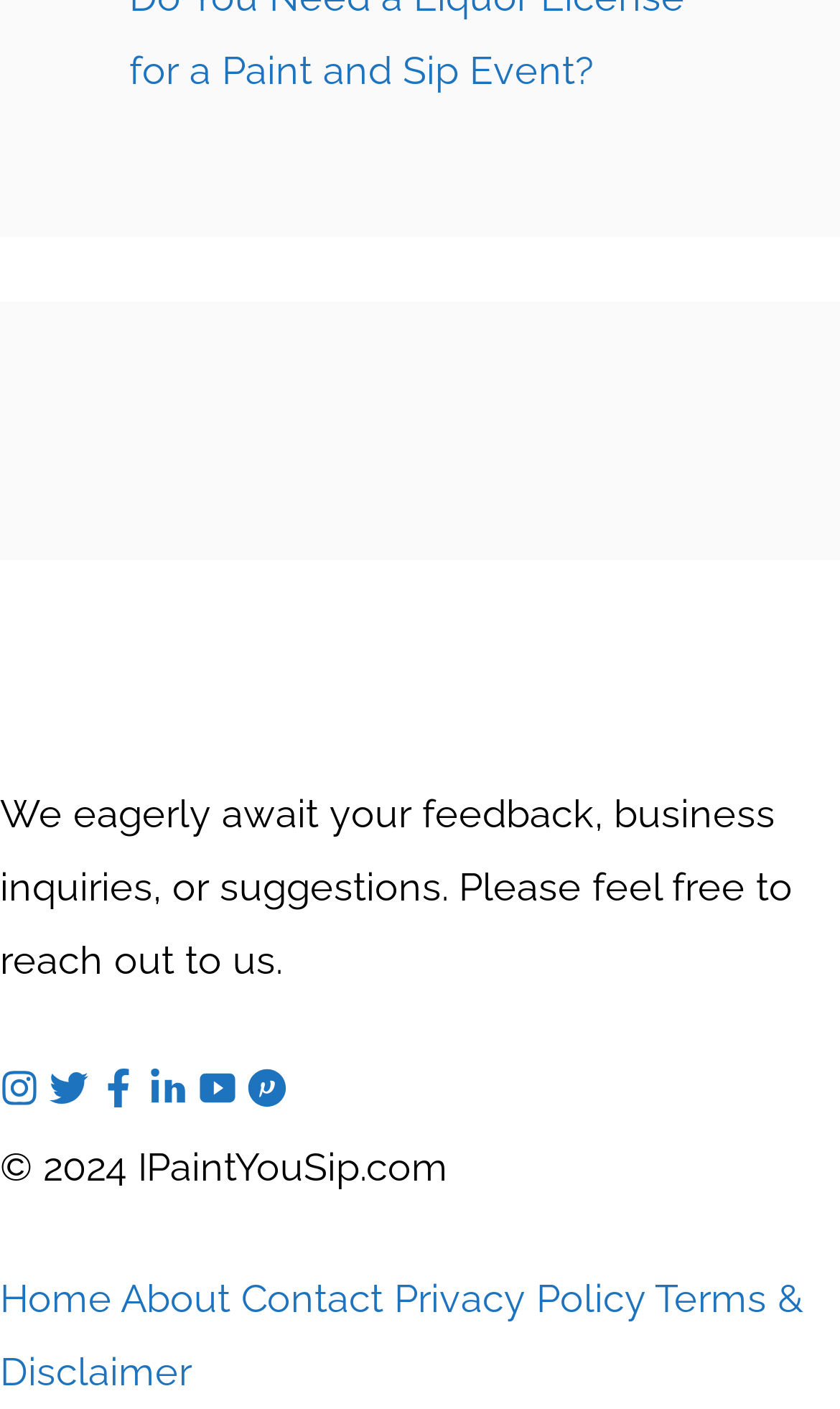What is the logo above the text?
Using the image as a reference, answer the question with a short word or phrase.

IPaintYouSip.com